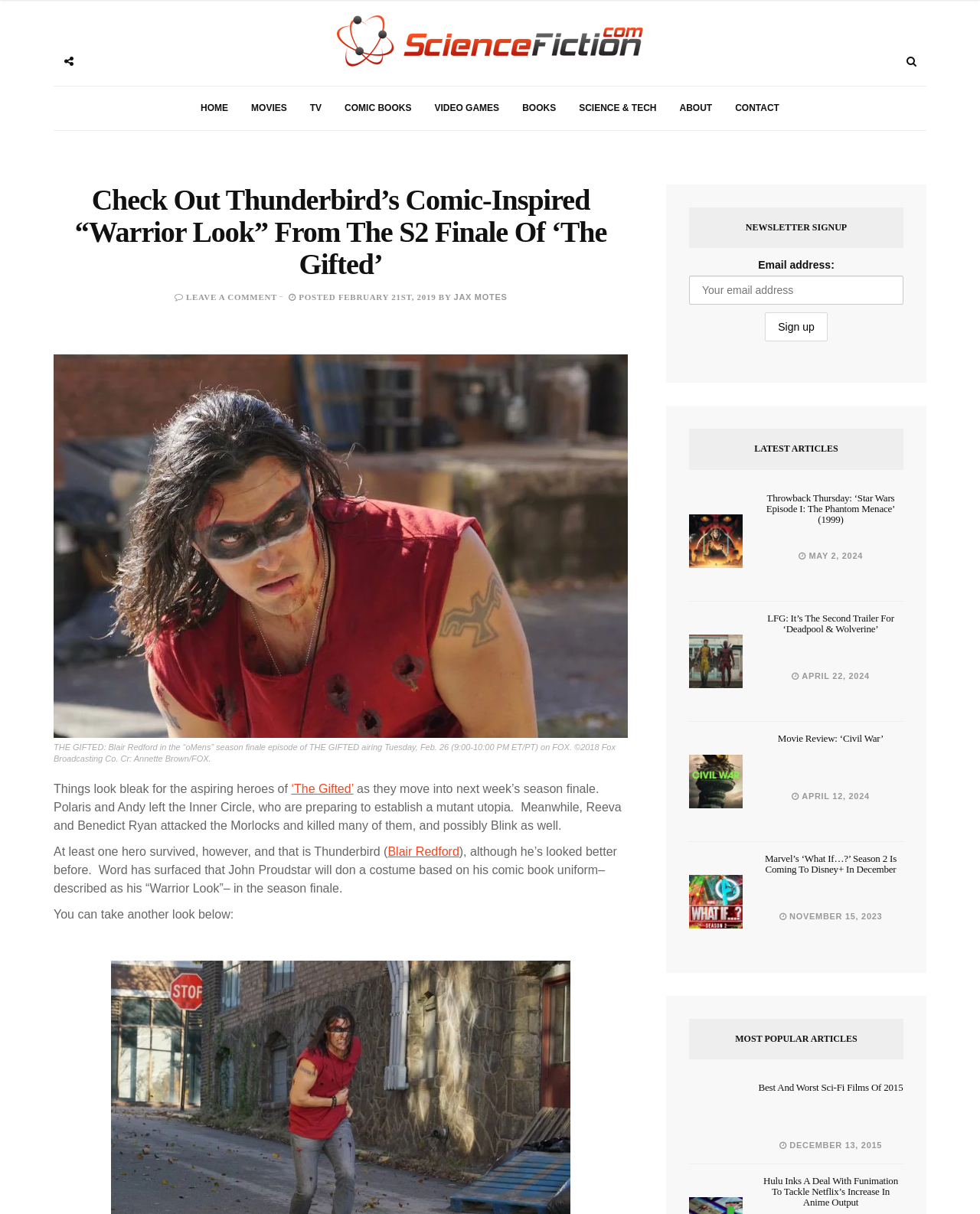Explain in detail what is displayed on the webpage.

This webpage appears to be a news article from ScienceFiction.com, with a focus on the TV show "The Gifted". The page has a navigation menu at the top, with links to various sections such as "HOME", "MOVIES", "TV", and "COMIC BOOKS". There is also a search box located at the top right corner of the page.

Below the navigation menu, there is a large heading that reads "Check Out Thunderbird’s Comic-Inspired “Warrior Look” From The S2 Finale Of ‘The Gifted’". This is followed by a link to leave a comment, and information about the post, including the author and date.

The main content of the page is an article about the TV show "The Gifted", with a focus on the character Thunderbird and his new costume. The article includes a large image of Thunderbird, as well as several paragraphs of text that summarize the plot of the show and the character's development.

To the right of the main content, there is a sidebar with several sections, including "NEWSLETTER SIGNUP", "LATEST ARTICLES", and "MOST POPULAR ARTICLES". The "LATEST ARTICLES" section includes several links to other news articles, each with a brief summary and a date. The "MOST POPULAR ARTICLES" section includes links to several popular articles, including one about the best and worst sci-fi films of 2015.

At the bottom of the page, there are several more links to other news articles, including one about Marvel's "What If...?" season 2 and another about Hulu's deal with Funimation to produce more anime content.